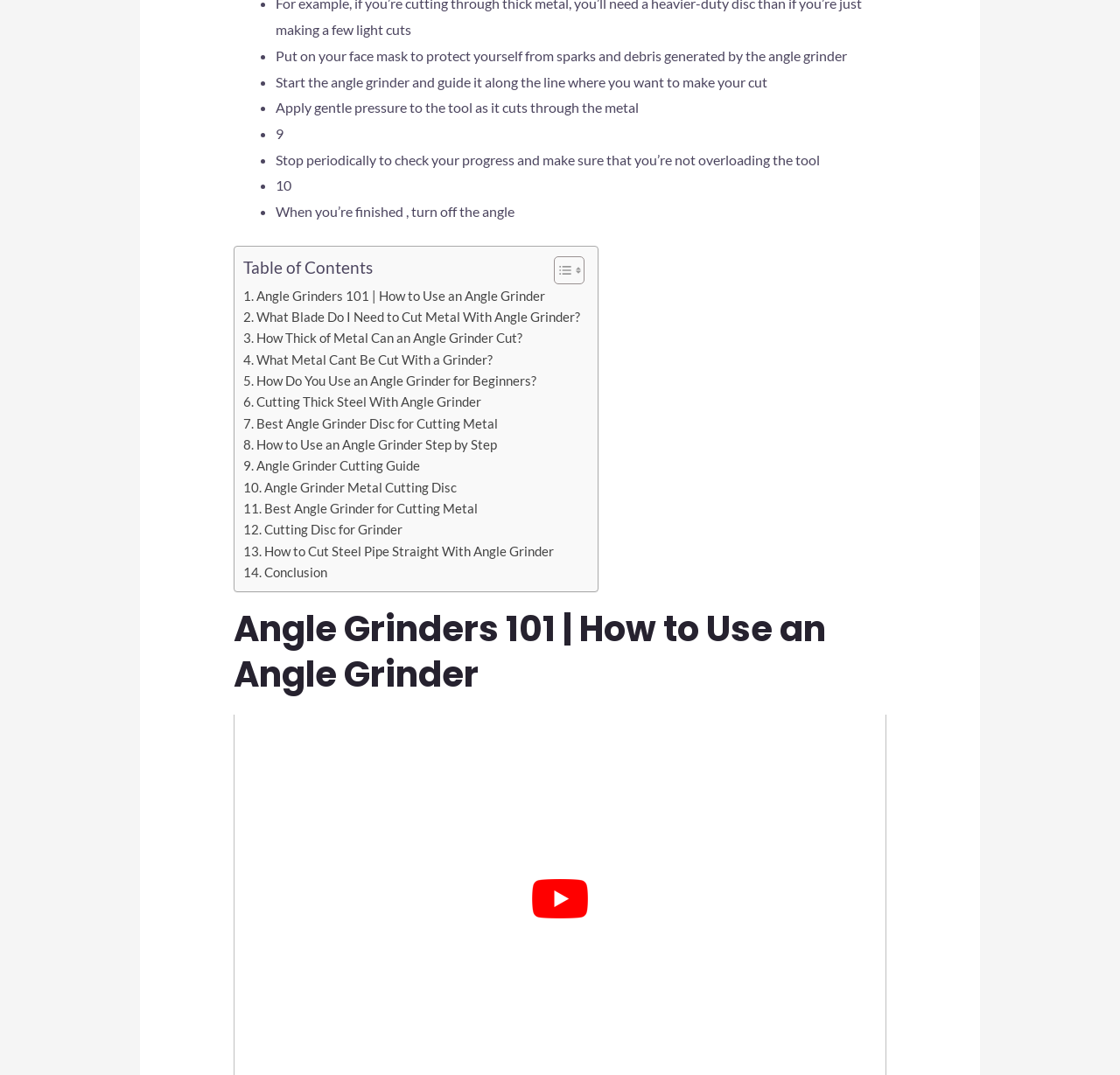What is the first step to use an angle grinder?
Using the information from the image, give a concise answer in one word or a short phrase.

Put on face mask